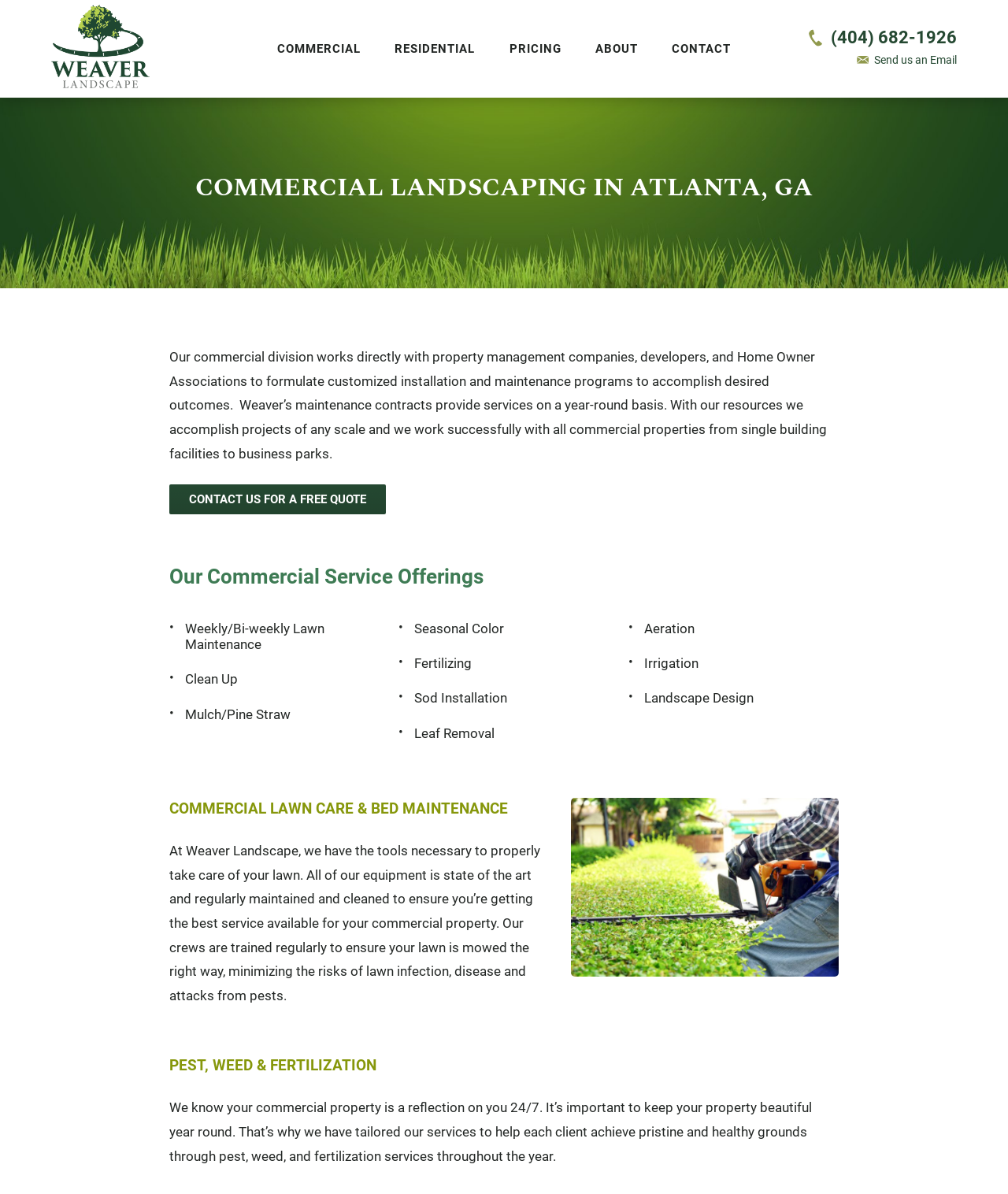Determine the bounding box coordinates for the area that should be clicked to carry out the following instruction: "Click the COMMERCIAL link".

[0.266, 0.026, 0.367, 0.055]